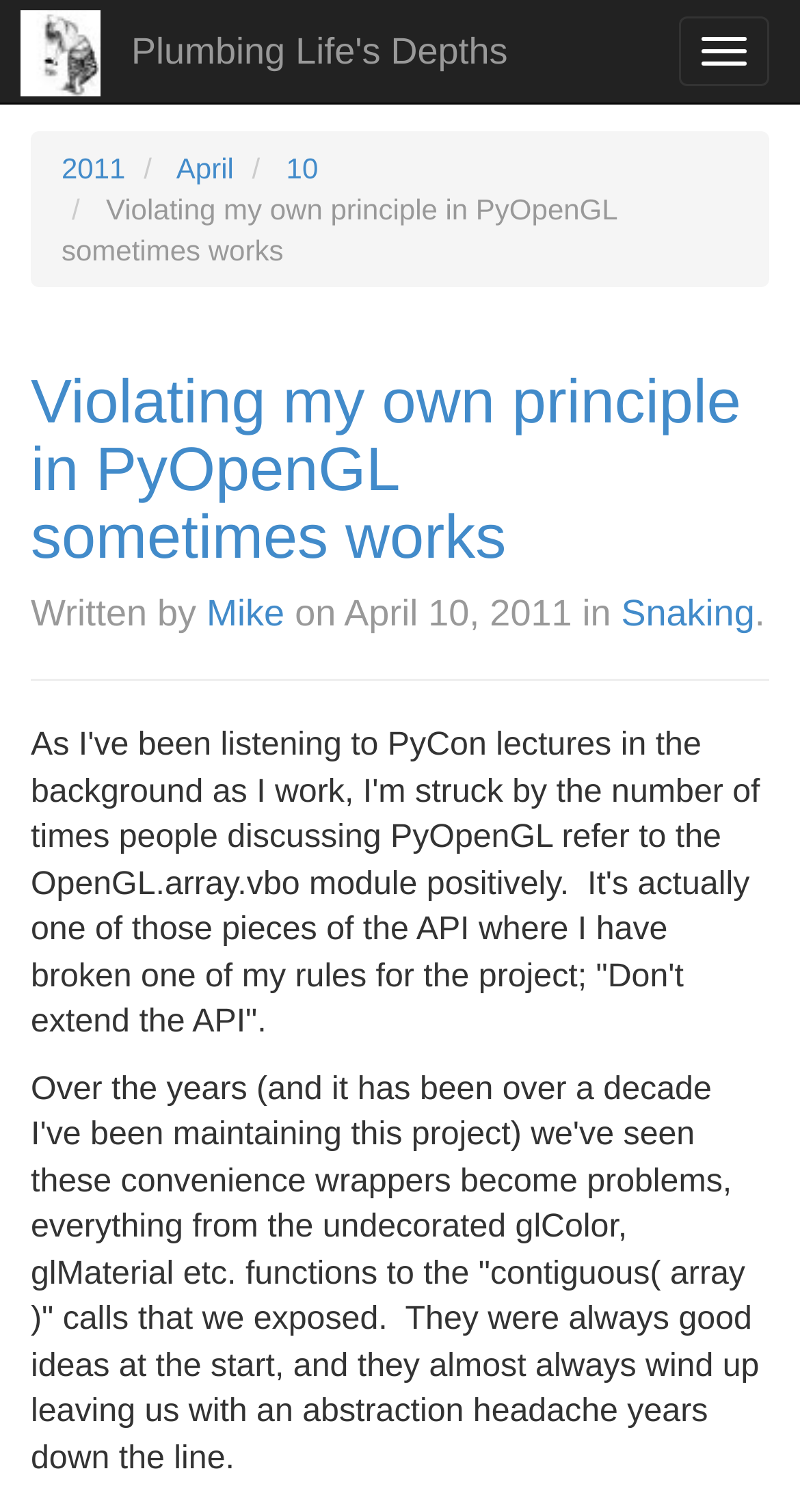What is the author's name?
Based on the screenshot, answer the question with a single word or phrase.

Mike